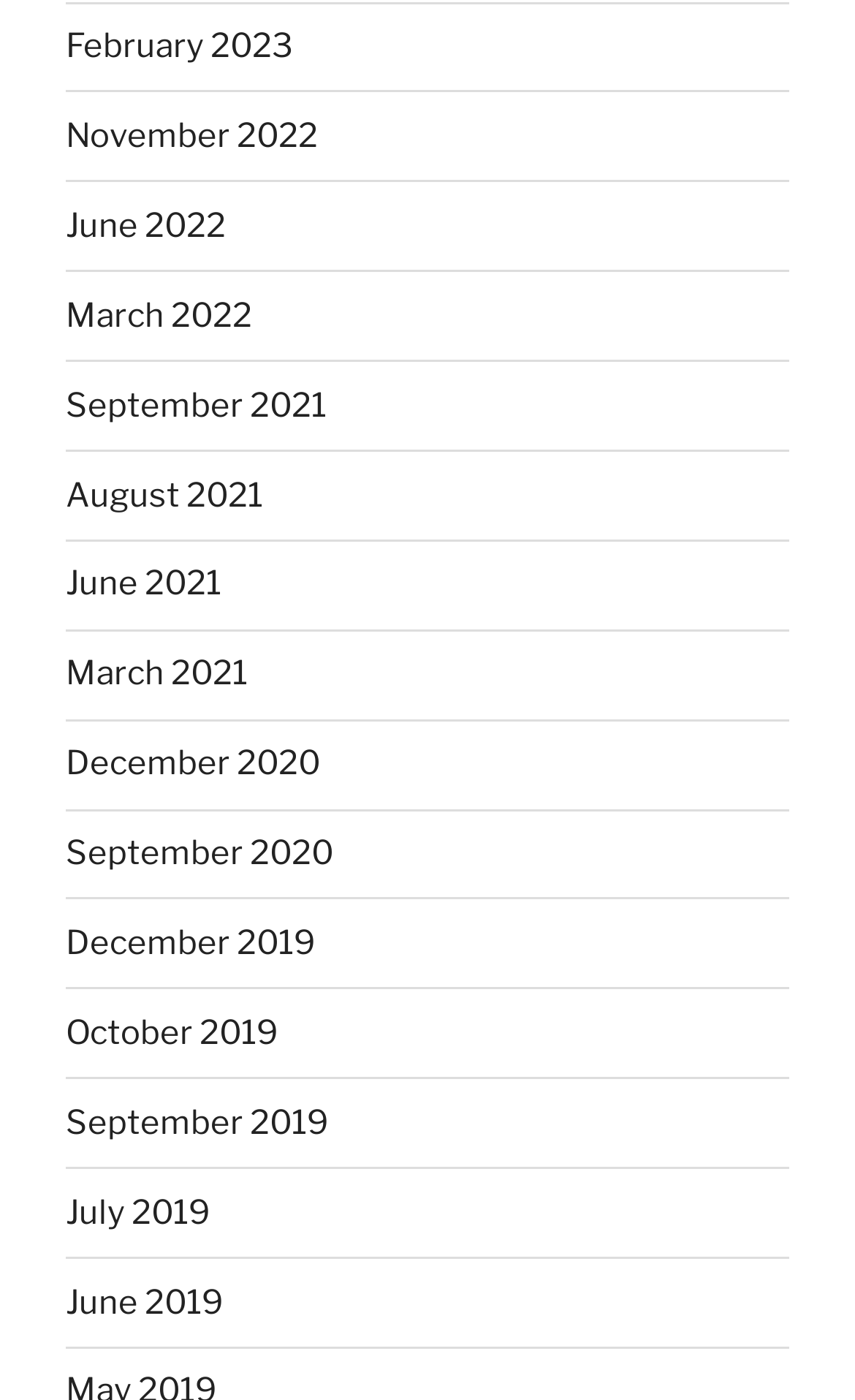Find the bounding box coordinates for the area that must be clicked to perform this action: "view November 2022".

[0.077, 0.083, 0.372, 0.111]